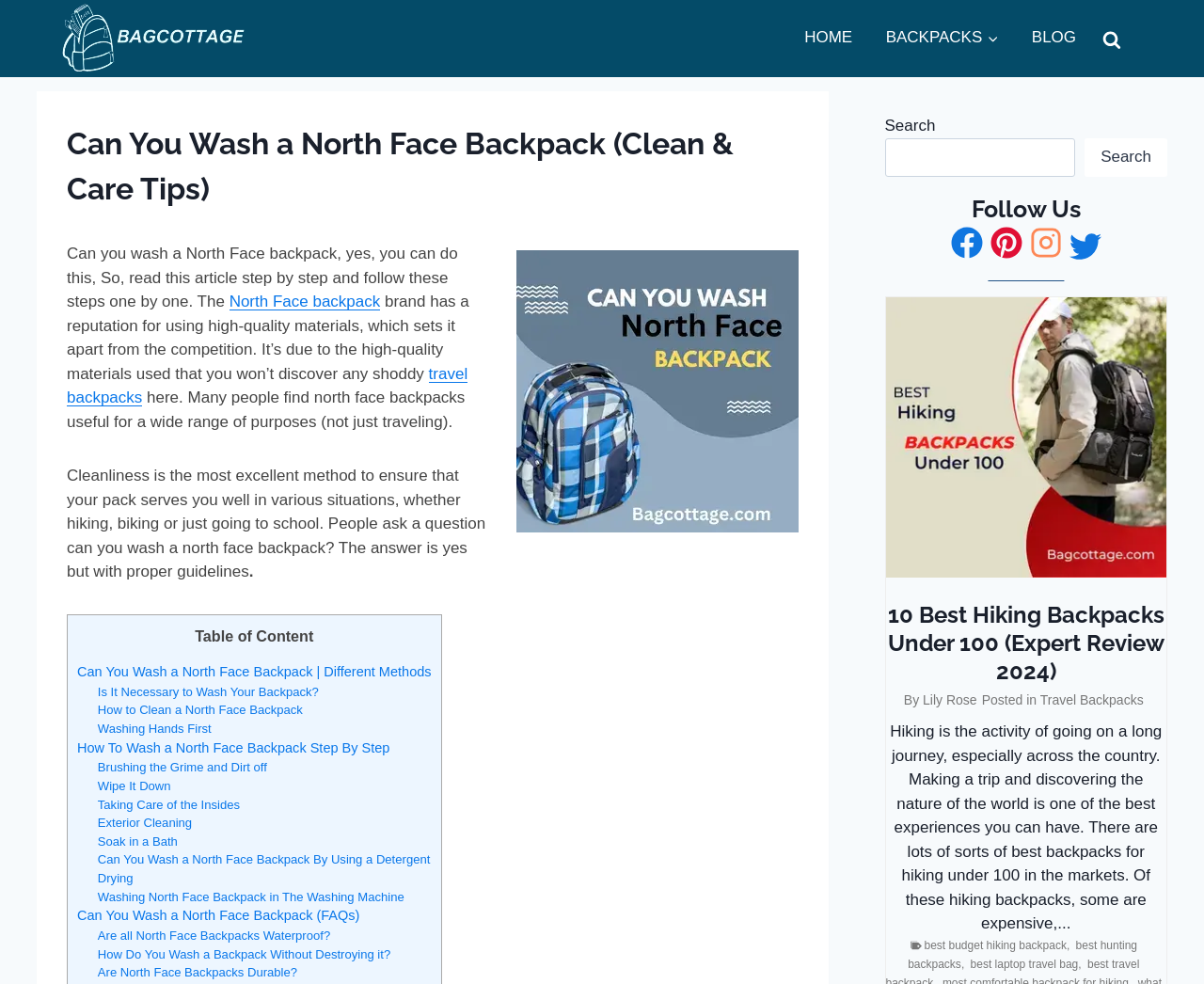Please find the bounding box coordinates of the element that you should click to achieve the following instruction: "View the 'Primary Navigation'". The coordinates should be presented as four float numbers between 0 and 1: [left, top, right, bottom].

[0.654, 0.014, 0.908, 0.062]